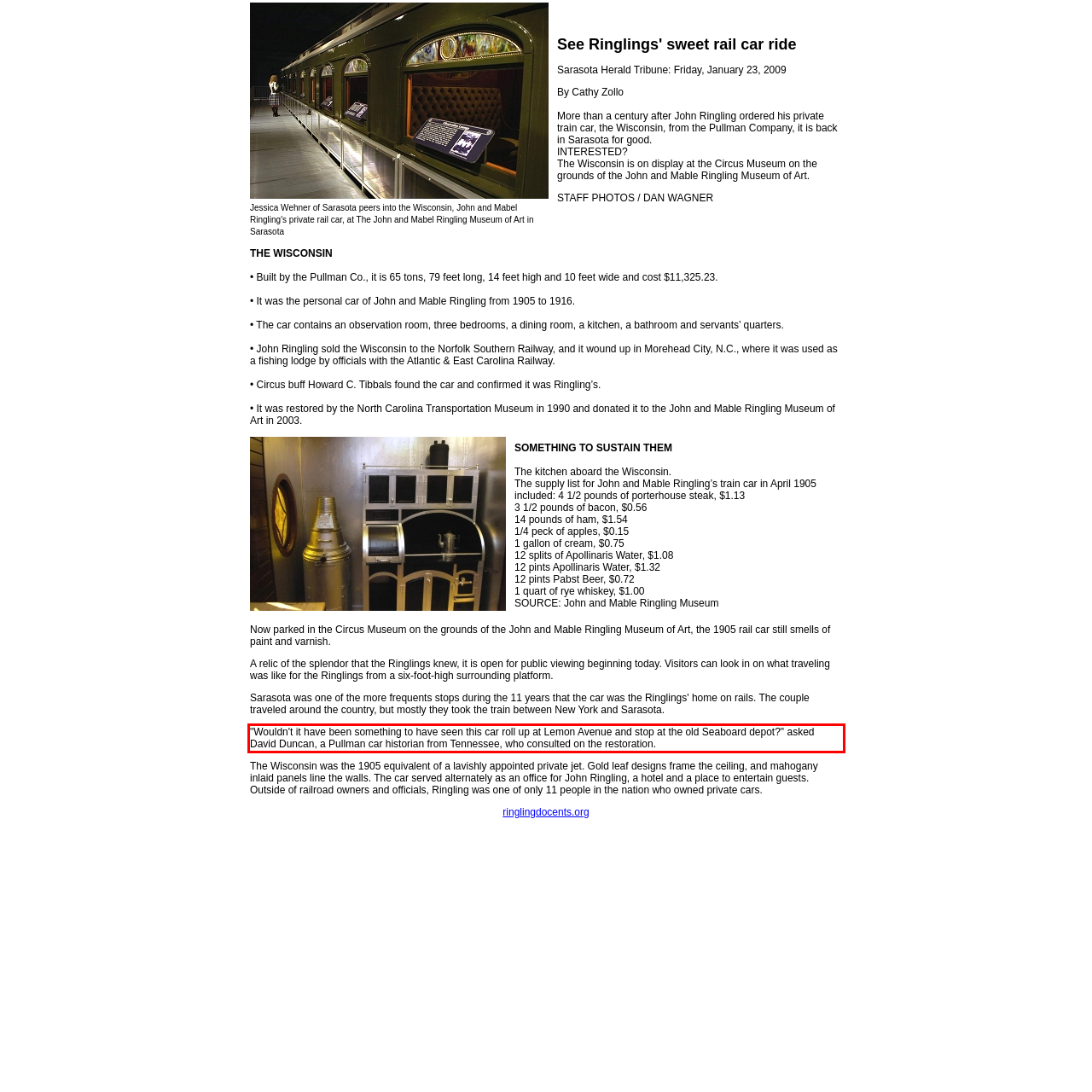Analyze the red bounding box in the provided webpage screenshot and generate the text content contained within.

"Wouldn't it have been something to have seen this car roll up at Lemon Avenue and stop at the old Seaboard depot?" asked David Duncan, a Pullman car historian from Tennessee, who consulted on the restoration.